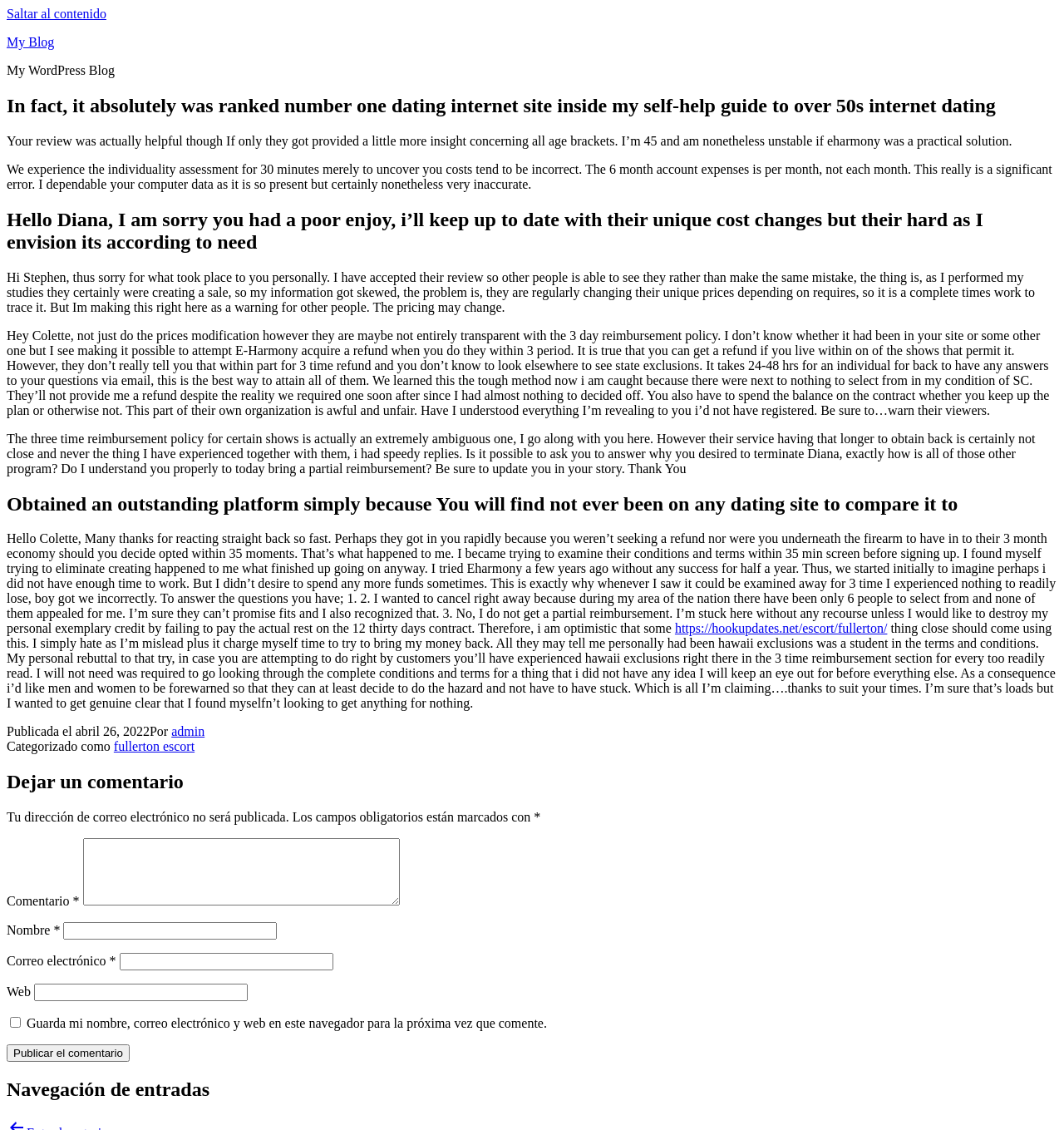Locate the bounding box coordinates of the clickable area to execute the instruction: "Click the link to Saltar al contenido". Provide the coordinates as four float numbers between 0 and 1, represented as [left, top, right, bottom].

[0.006, 0.006, 0.1, 0.018]